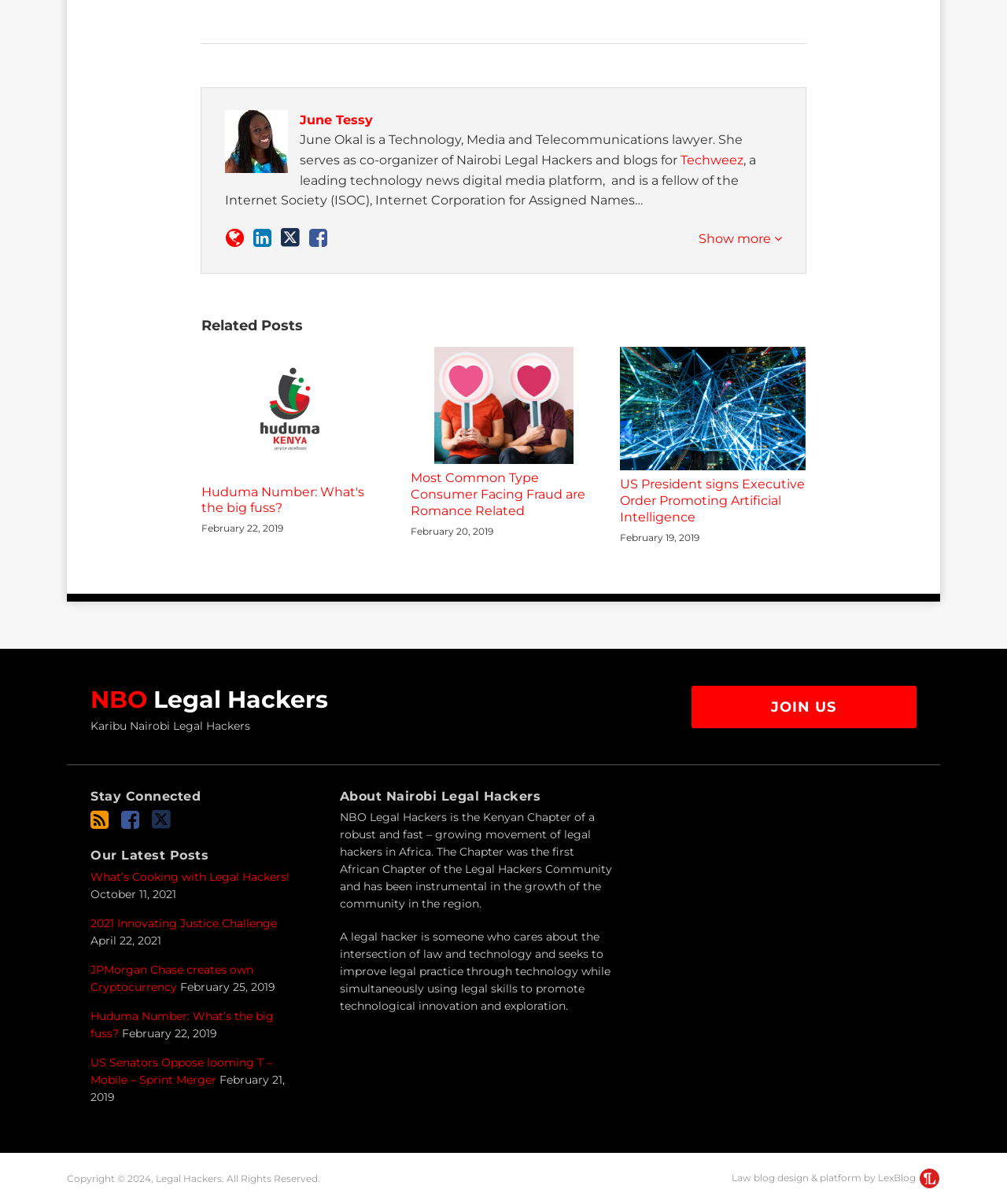Use a single word or phrase to answer the question:
What is the topic of the post 'Huduma Number: What's the big fuss?'?

Huduma Number